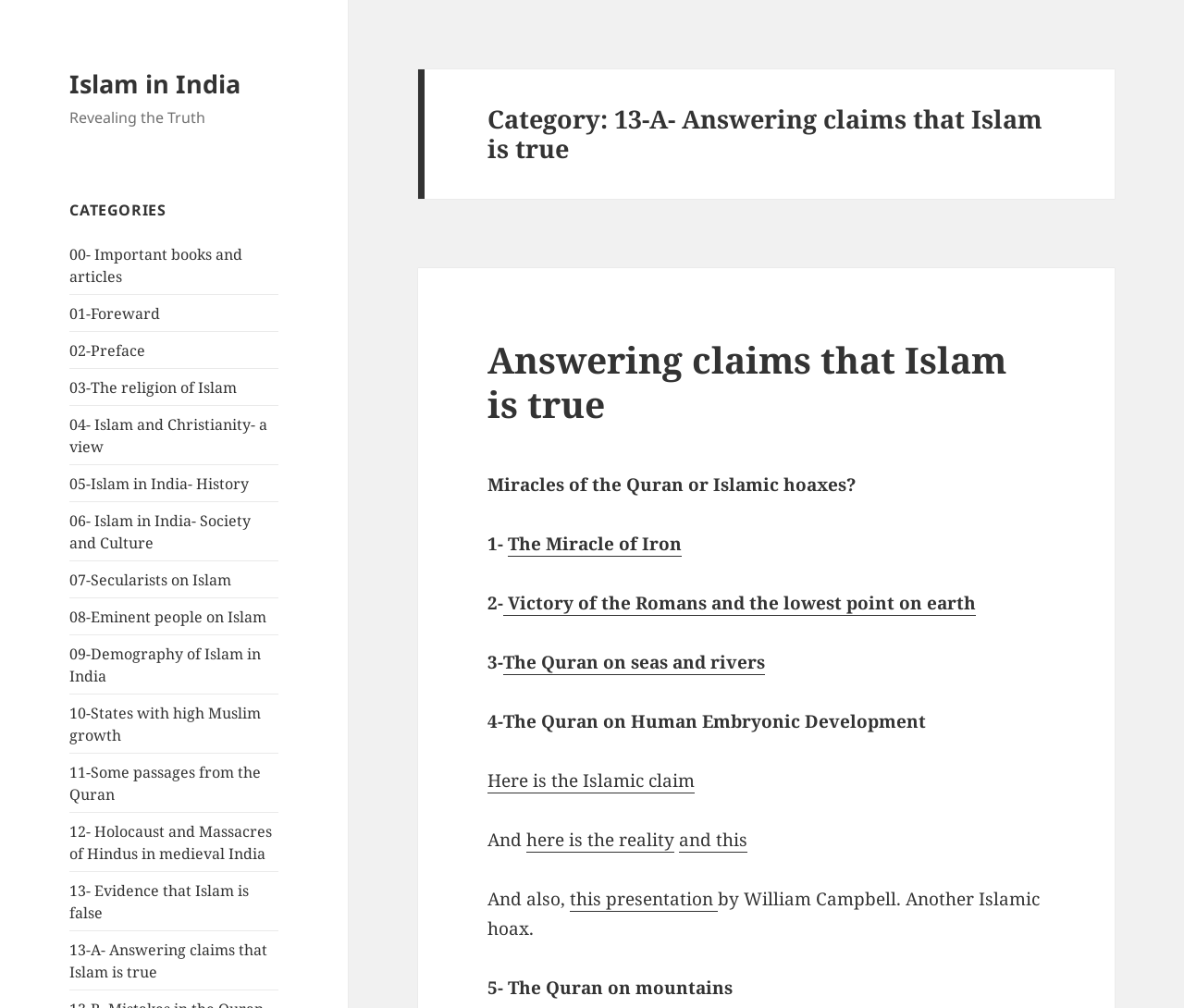Using the information in the image, give a detailed answer to the following question: What is the topic of the last link in the section that starts with 'Miracles of the Quran or Islamic hoaxes?'?

The last link in the section that starts with 'Miracles of the Quran or Islamic hoaxes?' can be found by looking at the links in this section. The topic of this link is 'The Quran on mountains'.